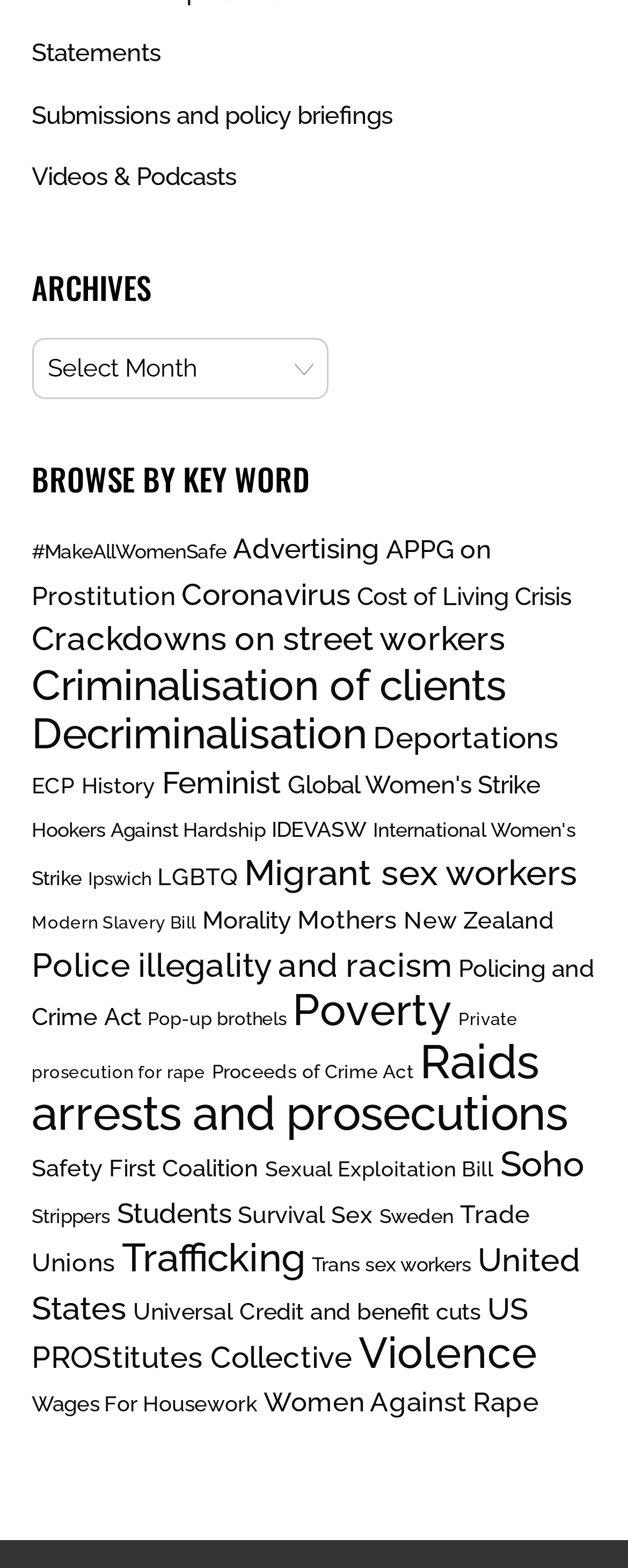Locate the bounding box coordinates of the area you need to click to fulfill this instruction: 'go to home page'. The coordinates must be in the form of four float numbers ranging from 0 to 1: [left, top, right, bottom].

None